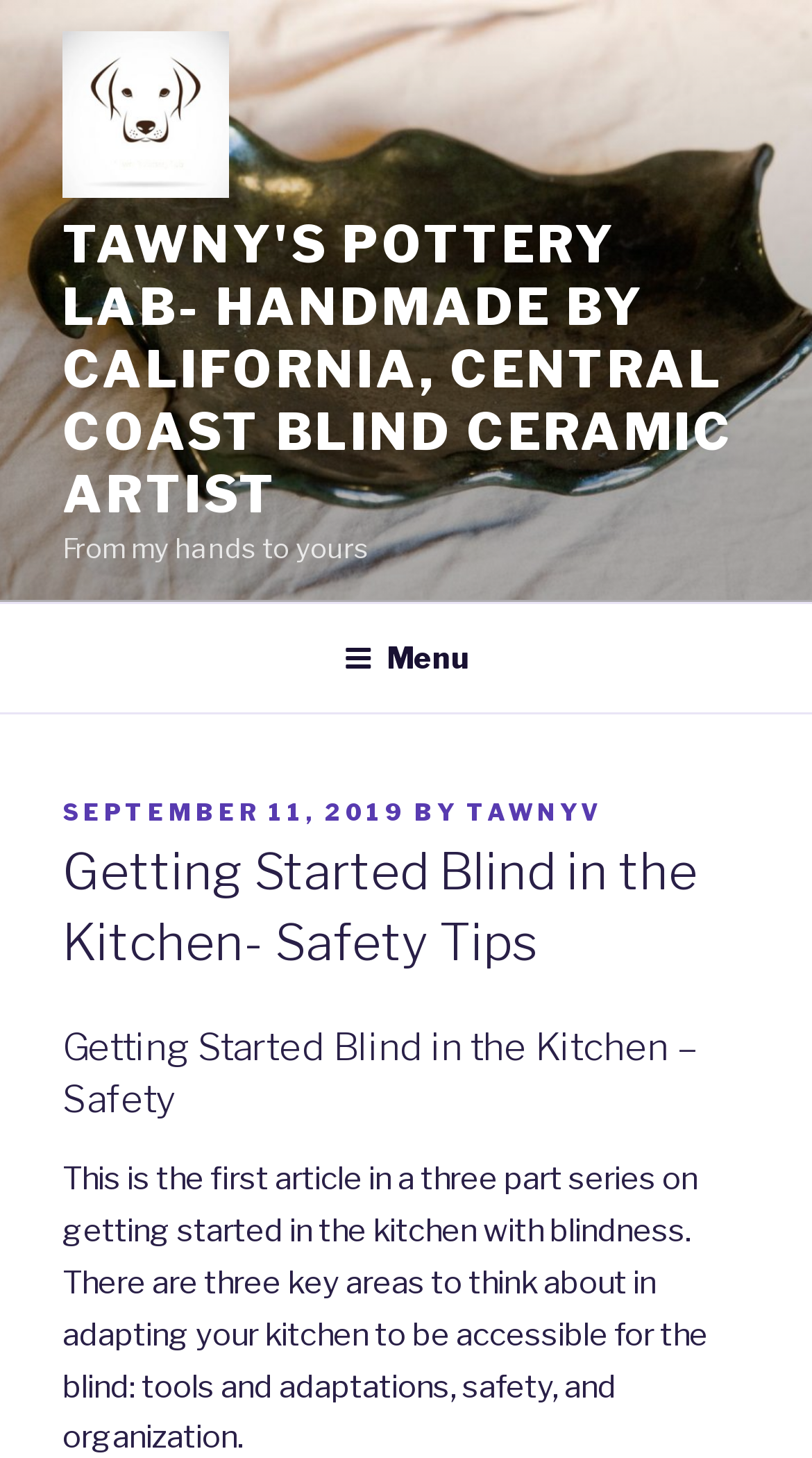Find the bounding box coordinates corresponding to the UI element with the description: "Menu". The coordinates should be formatted as [left, top, right, bottom], with values as floats between 0 and 1.

[0.386, 0.416, 0.614, 0.486]